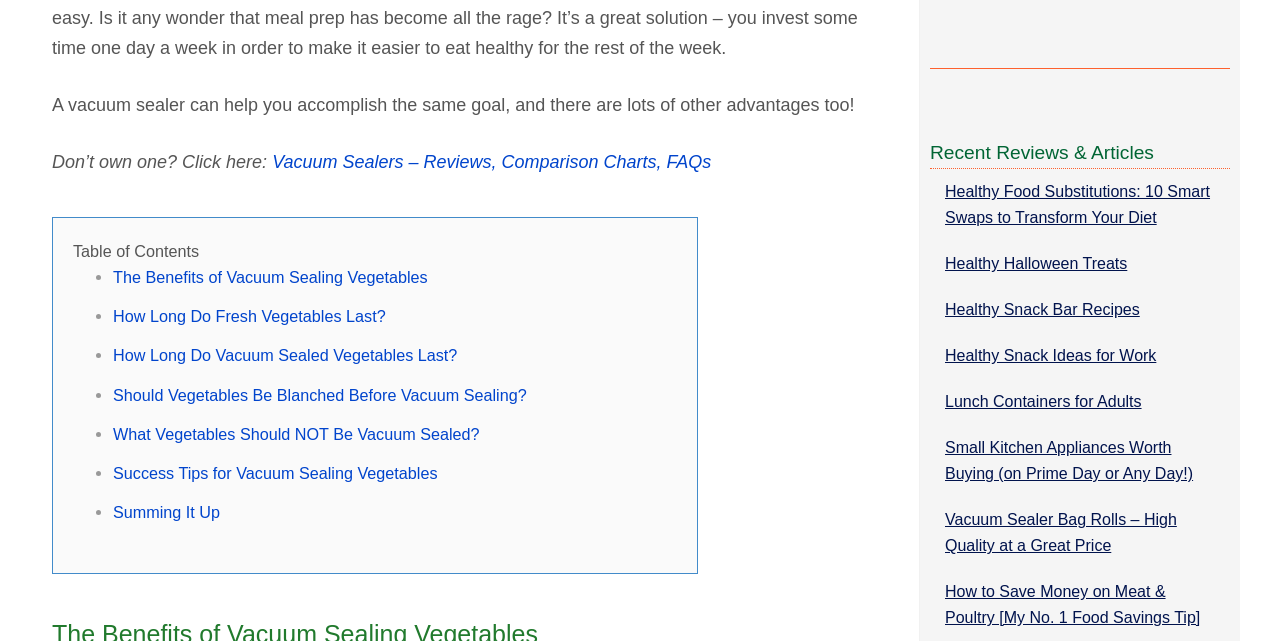Use a single word or phrase to answer the question: 
How many links are there in the 'Table of Contents' section?

7